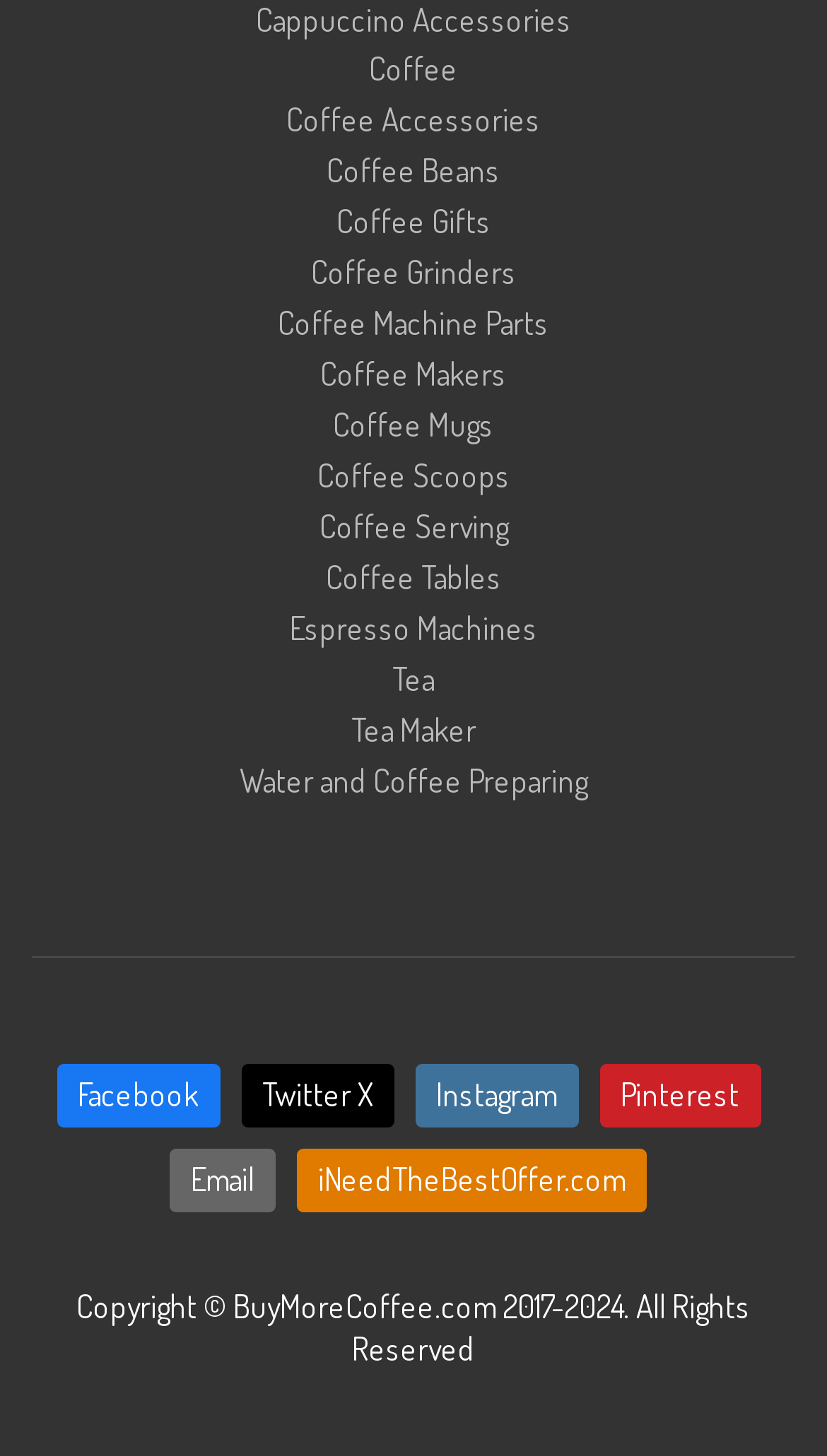Kindly determine the bounding box coordinates for the clickable area to achieve the given instruction: "Browse Tea Maker".

[0.424, 0.488, 0.576, 0.517]